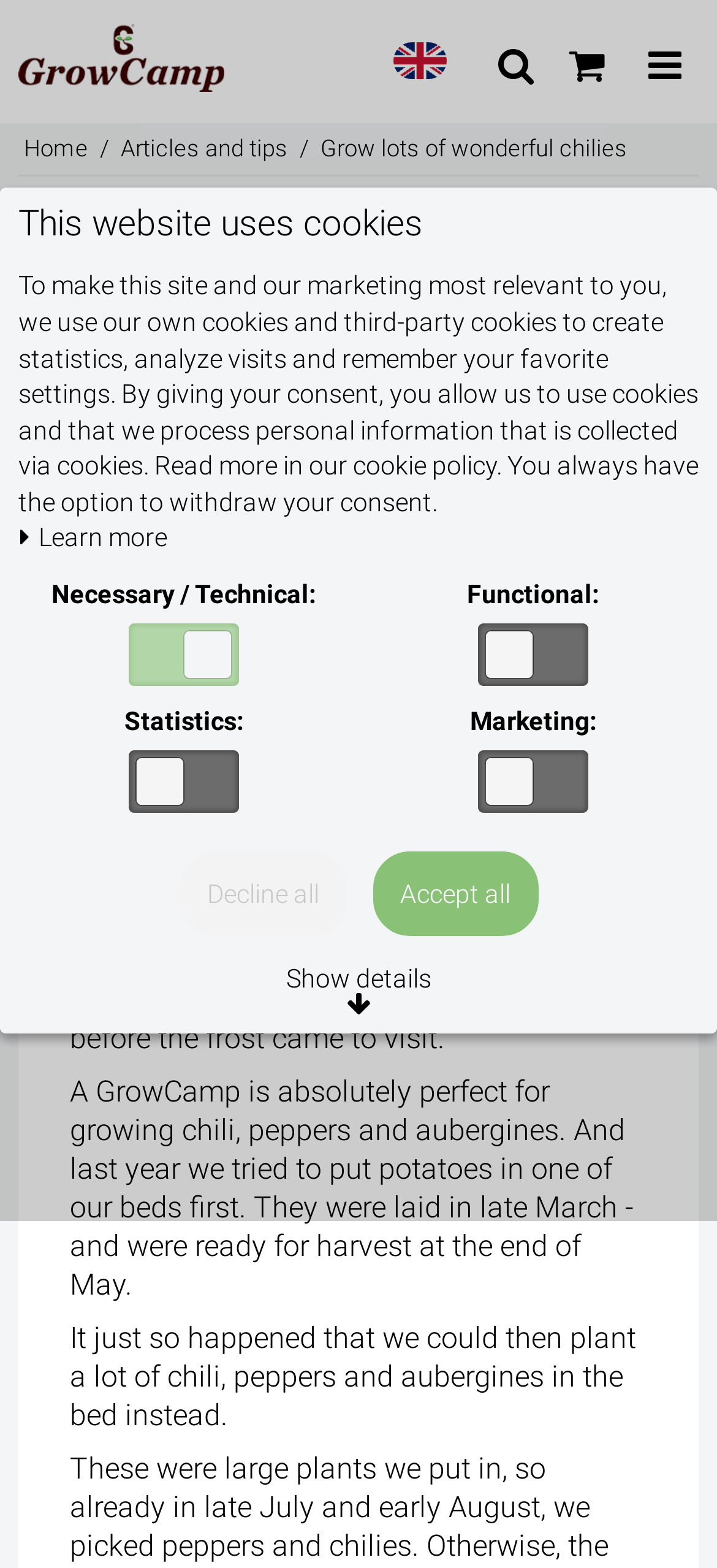Determine the bounding box coordinates of the clickable region to follow the instruction: "Read the article about growing chilies".

[0.447, 0.086, 0.875, 0.105]